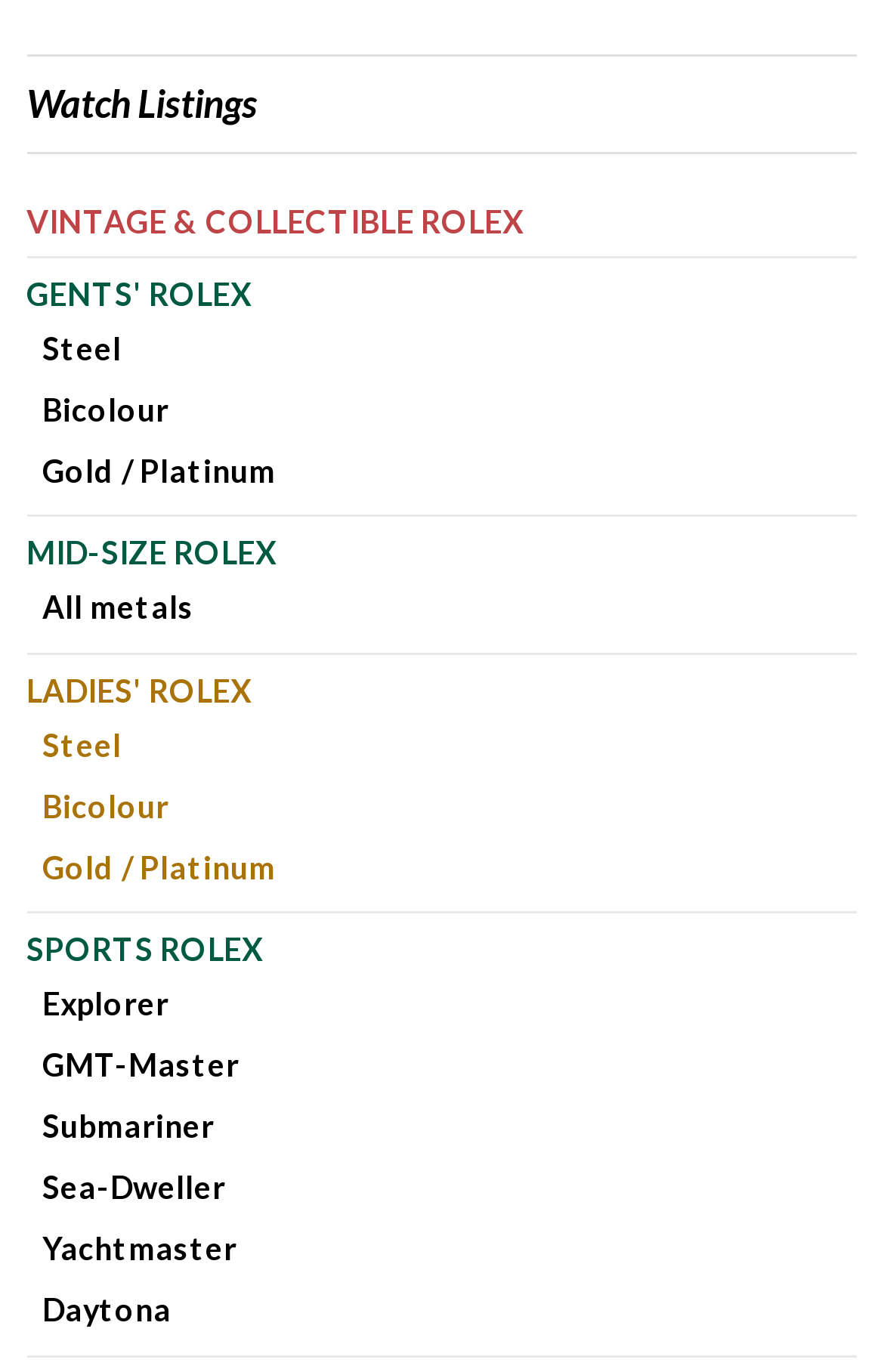How many metal options are available for Ladies' Rolex?
Based on the screenshot, respond with a single word or phrase.

3